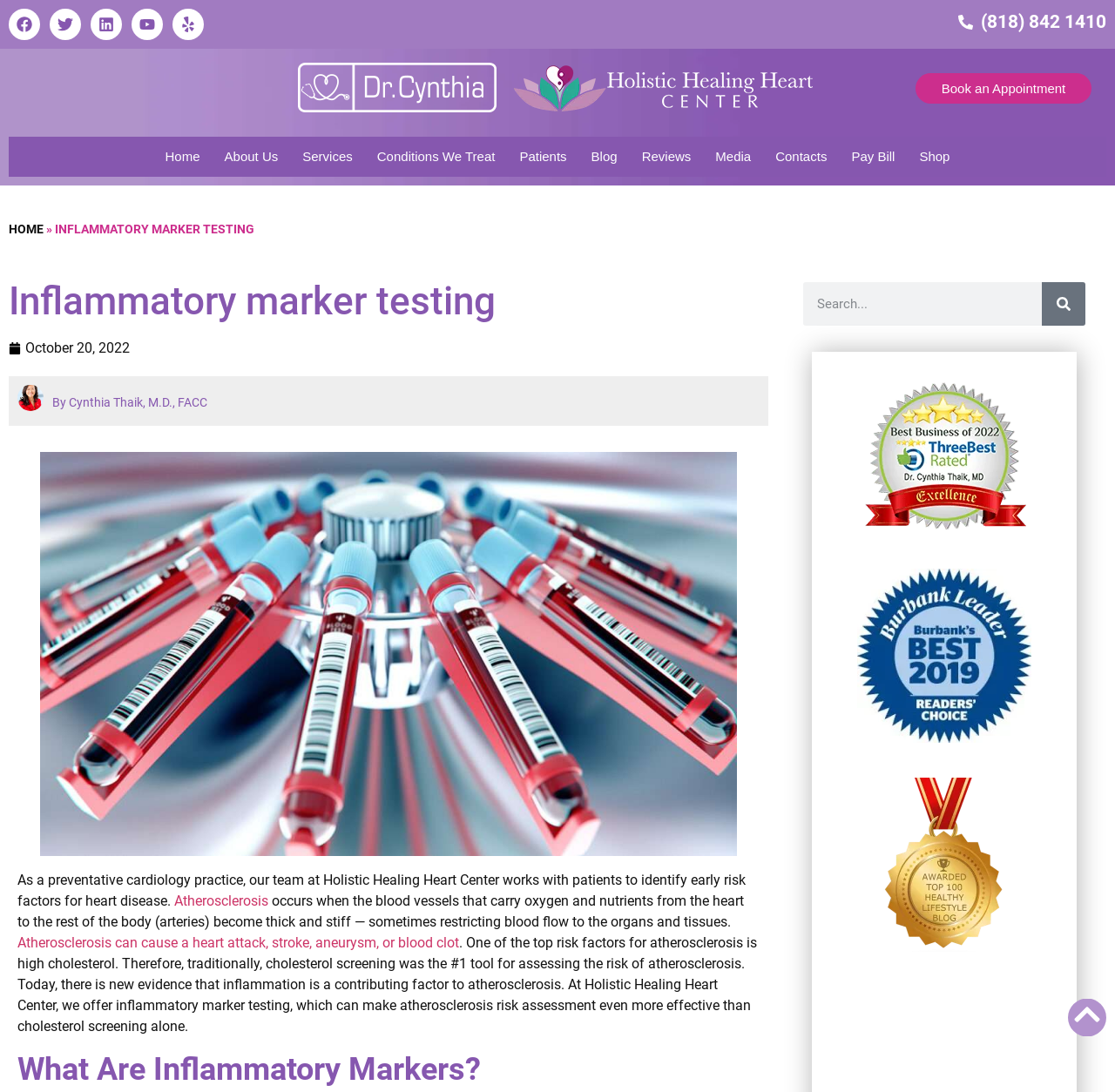Locate the bounding box coordinates of the clickable region necessary to complete the following instruction: "Click on the Search Dropdown Toggler button". Provide the coordinates in the format of four float numbers between 0 and 1, i.e., [left, top, right, bottom].

None